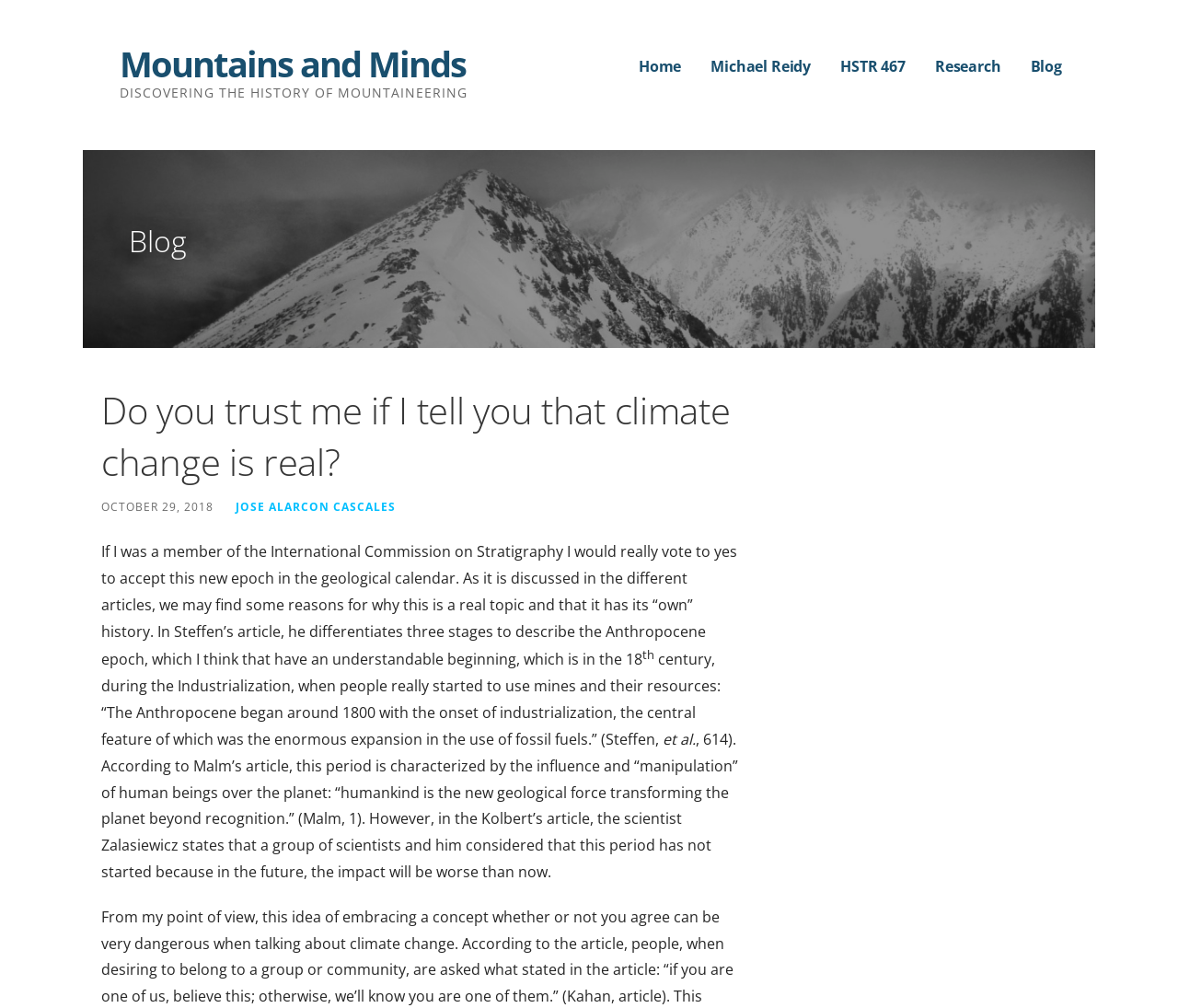Provide a thorough and detailed response to the question by examining the image: 
What is the name of the blog?

The name of the blog can be determined by looking at the top-left corner of the webpage, where it says 'Mountains and Minds' in a link format.